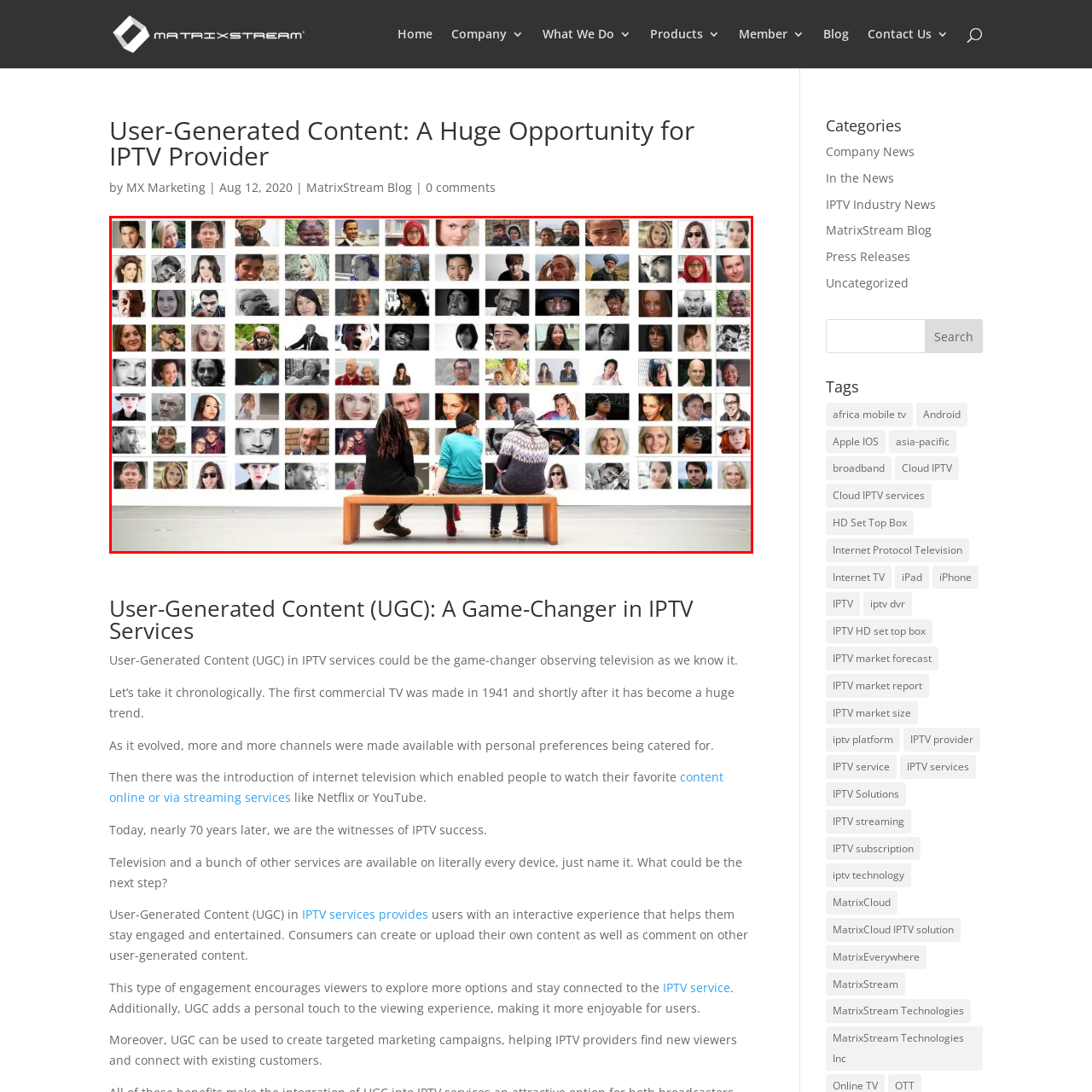Observe the image within the red-bordered area and respond to the following question in detail, making use of the visual information: What is the theme evoked by the portraits?

The caption states that the vibrant diversity in the portraits 'evokes themes of connection, identity, and the power of storytelling through visual art', indicating the themes evoked by the portraits.